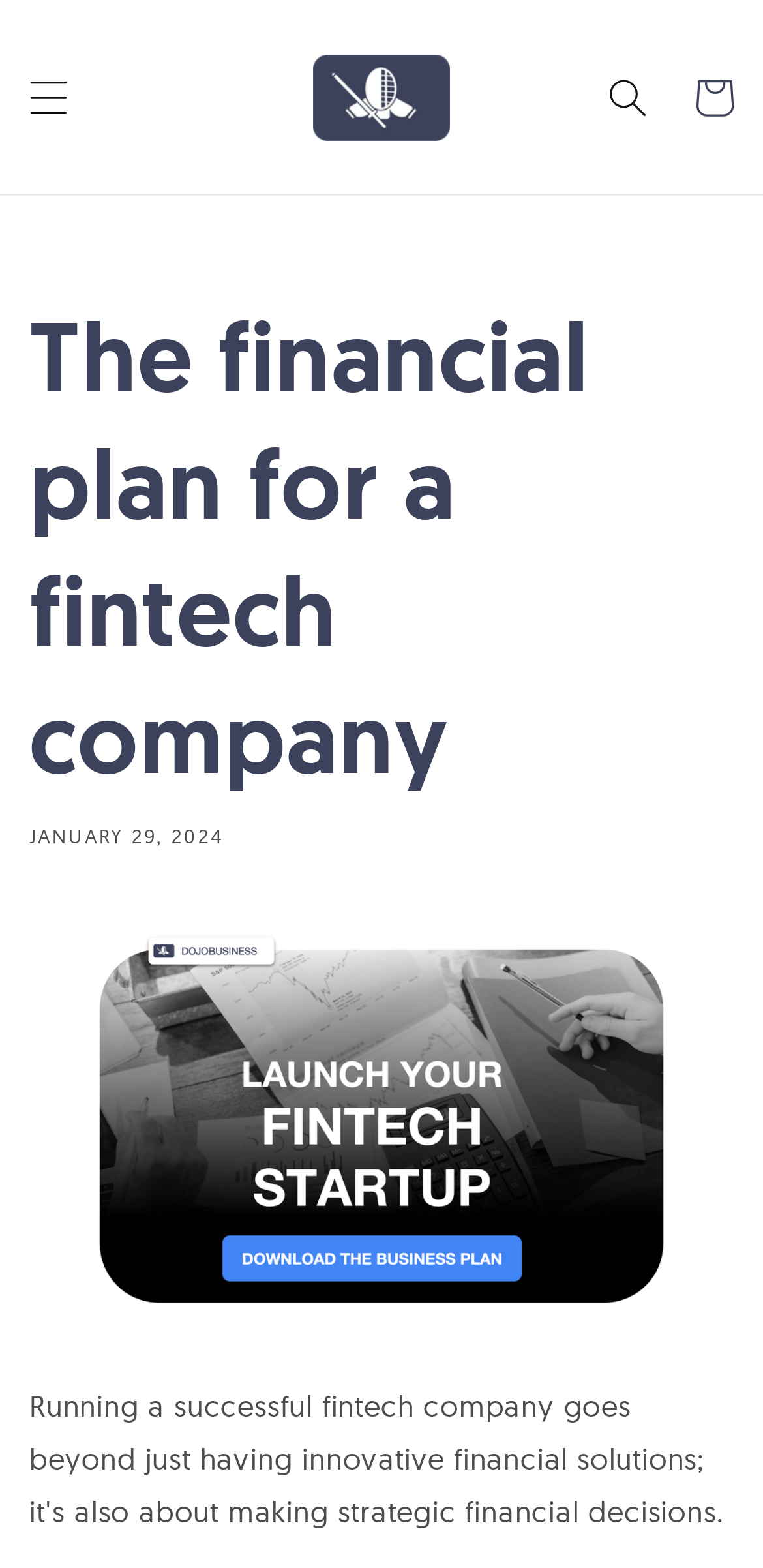Give a detailed explanation of the elements present on the webpage.

The webpage is about crafting a robust financial plan for a fintech startup, with a focus on budgeting, forecasting, and securing funding to drive innovation and growth. 

At the top left of the page, there is a menu button labeled "Menu" and a details element. Next to them, there is a link to "BusinessDojo" accompanied by an image with the same name. 

On the top right, there is a search button and a link to "Cart". 

Below the top section, there is a header area that spans the entire width of the page. It contains a heading that reads "The financial plan for a fintech company" and a time element showing the date "JANUARY 29, 2024". 

Underneath the header, there is a link to "fintech profitability" accompanied by an image with the same name. This link is positioned below the header and takes up most of the page's width.